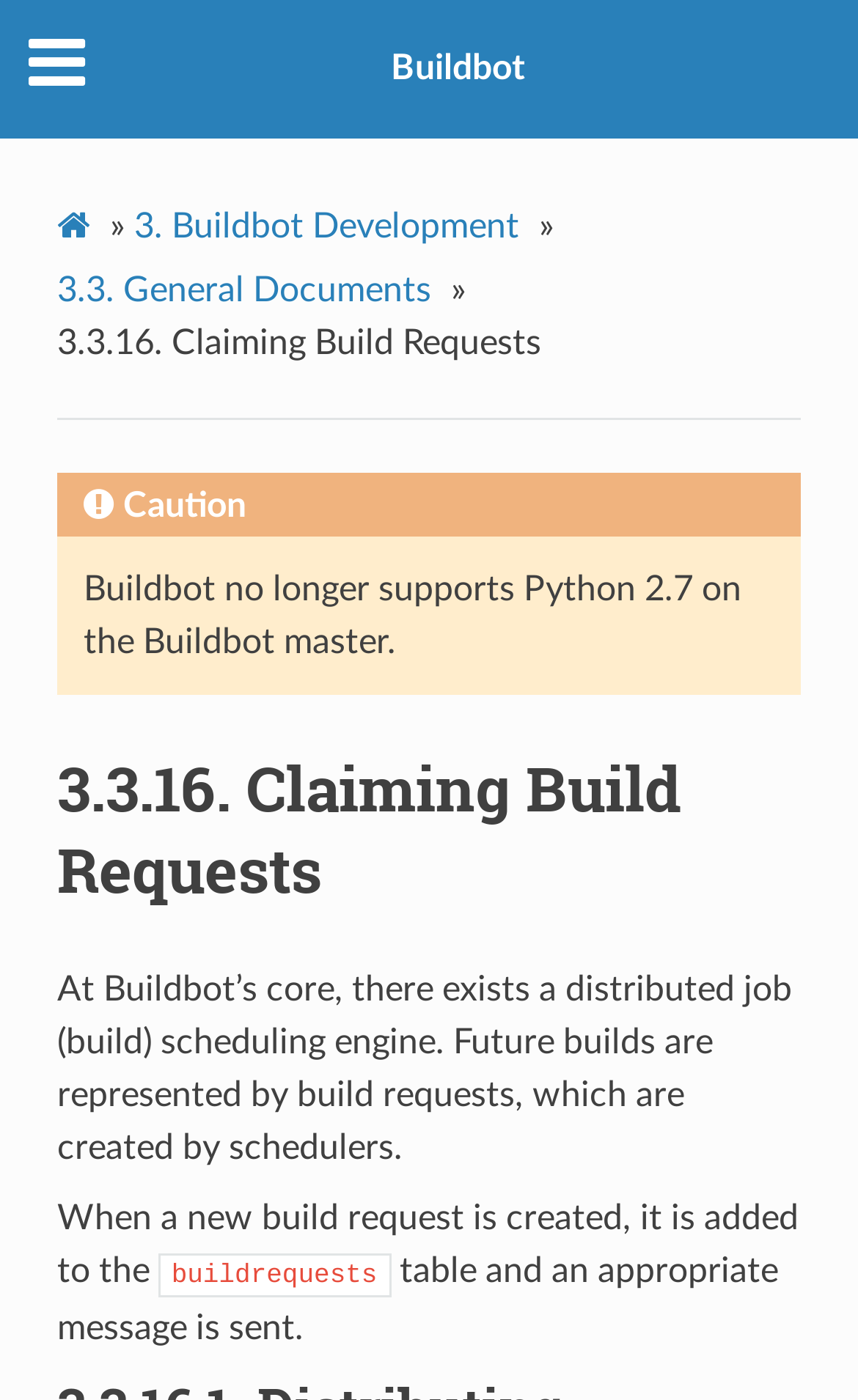Find the bounding box coordinates for the UI element that matches this description: "Buildbot".

[0.455, 0.037, 0.612, 0.062]